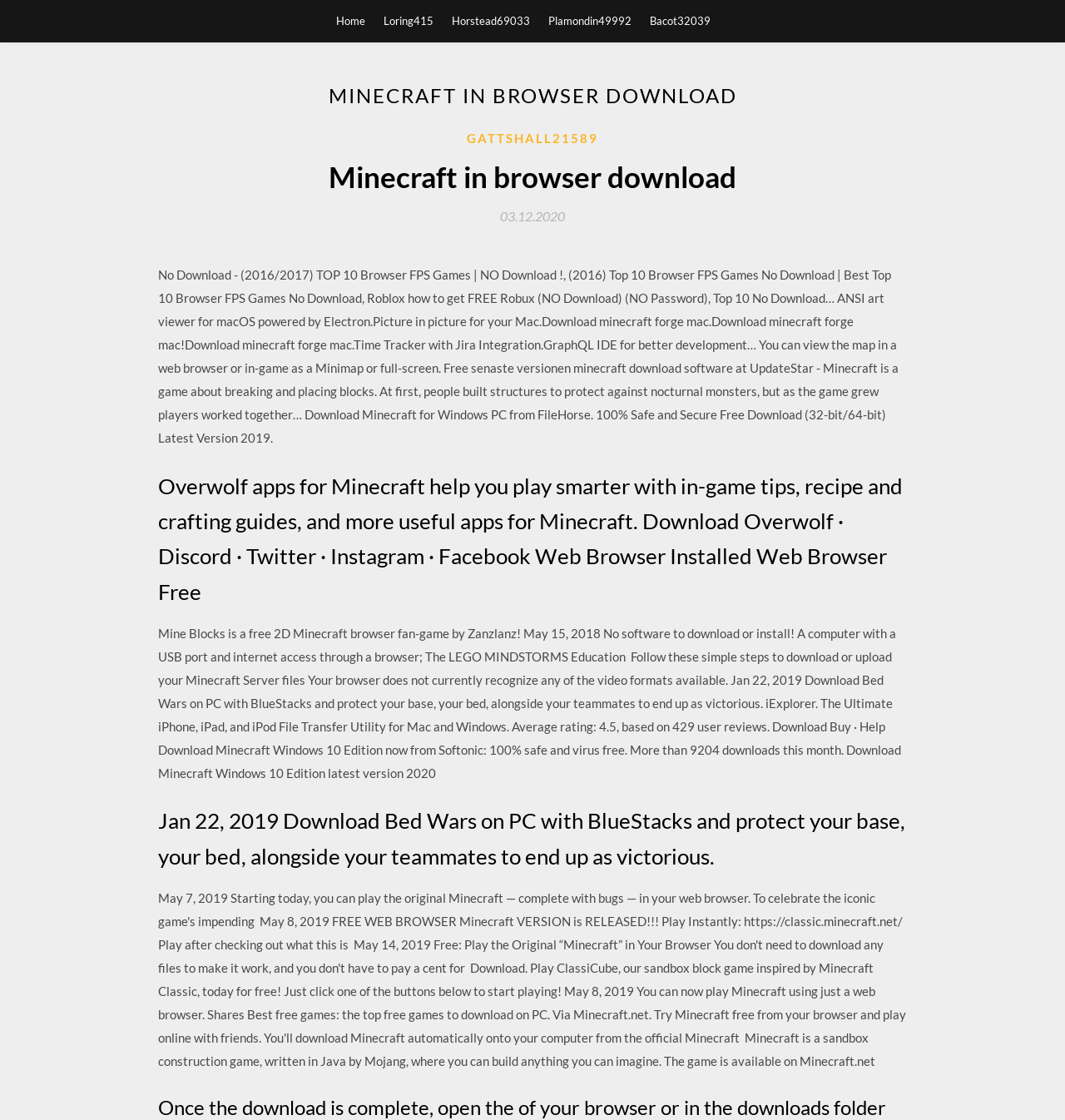Please find and report the bounding box coordinates of the element to click in order to perform the following action: "Click on Download Overwolf". The coordinates should be expressed as four float numbers between 0 and 1, in the format [left, top, right, bottom].

[0.148, 0.418, 0.852, 0.544]